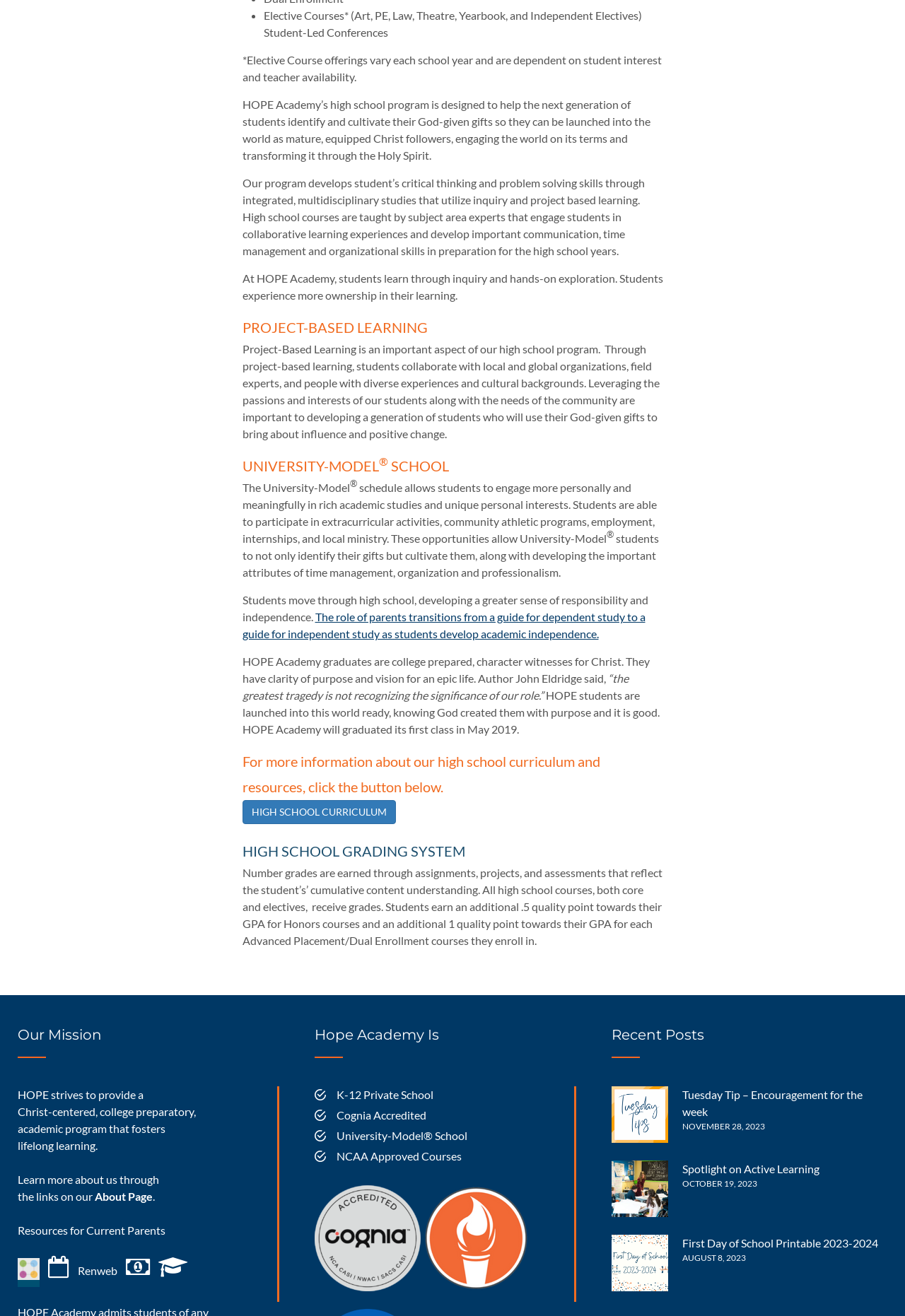Locate the bounding box coordinates of the clickable area needed to fulfill the instruction: "Learn more about the University-Model School".

[0.268, 0.344, 0.732, 0.364]